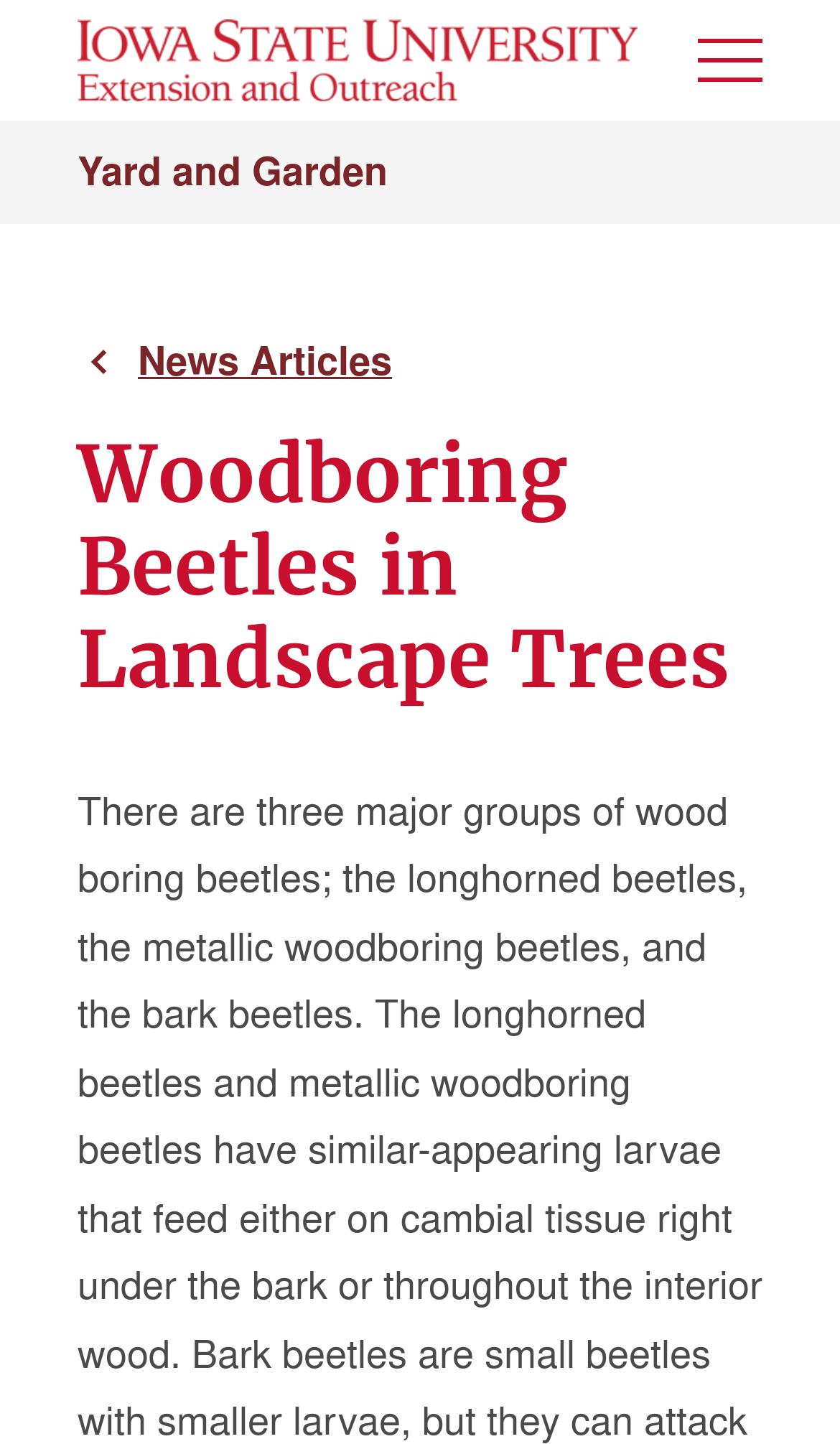From the screenshot, find the bounding box of the UI element matching this description: "Yard and Garden". Supply the bounding box coordinates in the form [left, top, right, bottom], each a float between 0 and 1.

[0.092, 0.1, 0.462, 0.137]